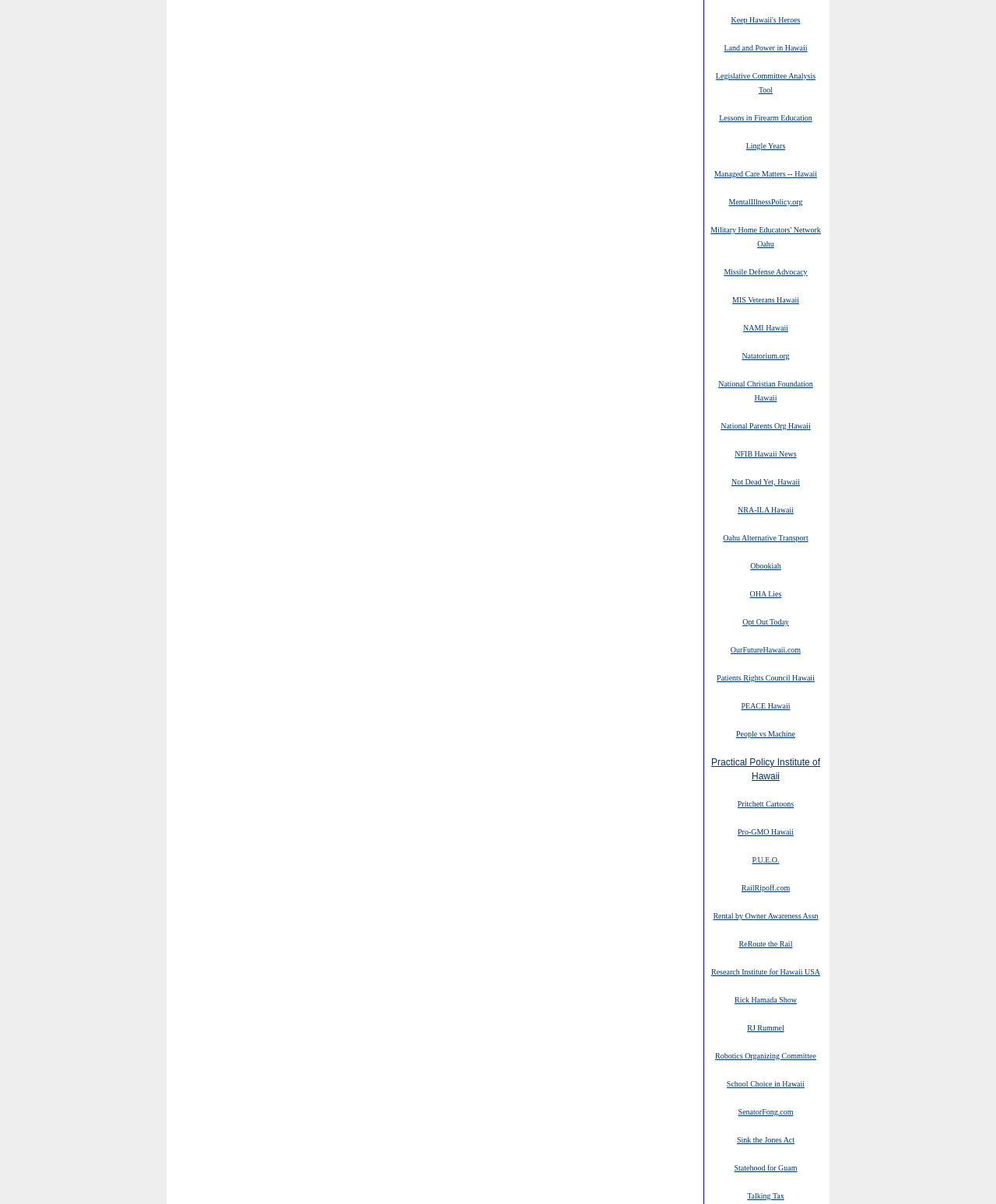Determine the bounding box coordinates for the area that needs to be clicked to fulfill this task: "Learn about Mental Illness Policy". The coordinates must be given as four float numbers between 0 and 1, i.e., [left, top, right, bottom].

[0.732, 0.163, 0.806, 0.172]